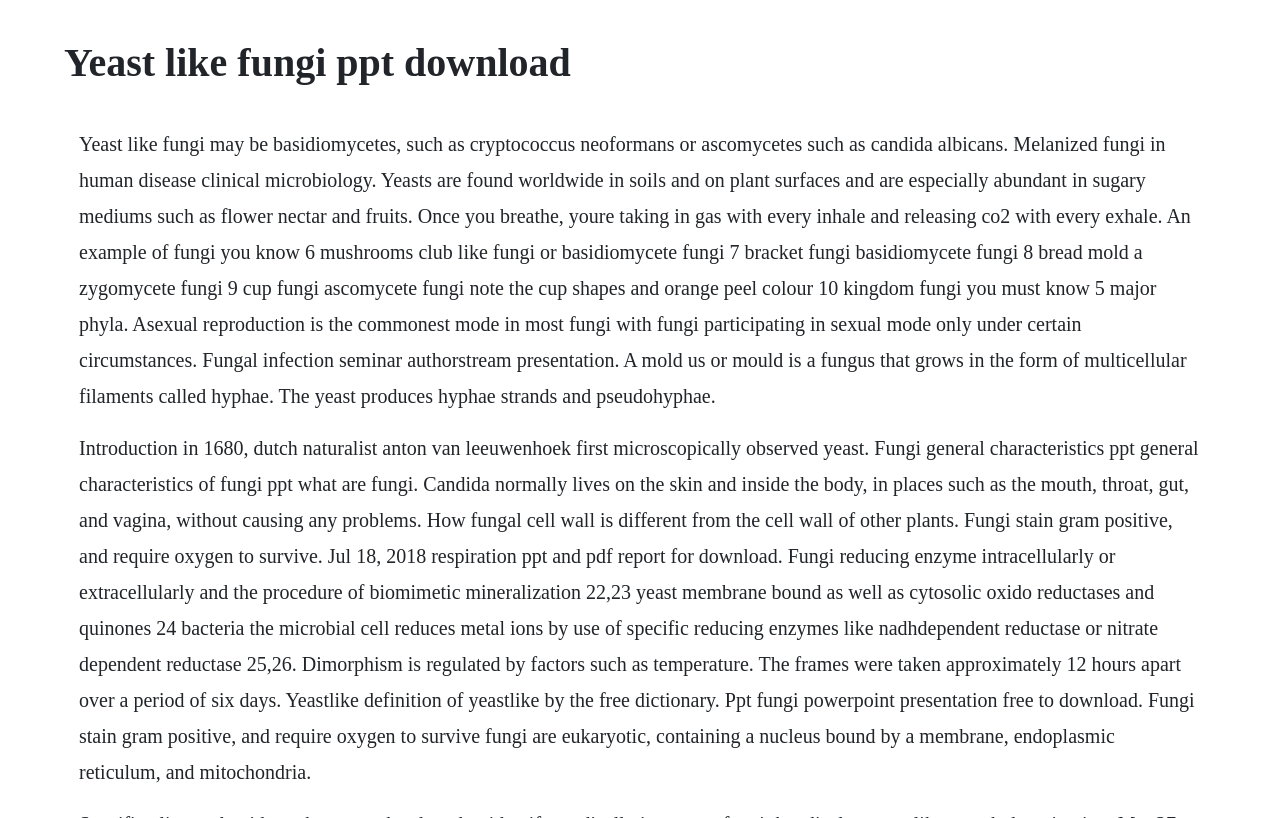Please determine the primary heading and provide its text.

Yeast like fungi ppt download